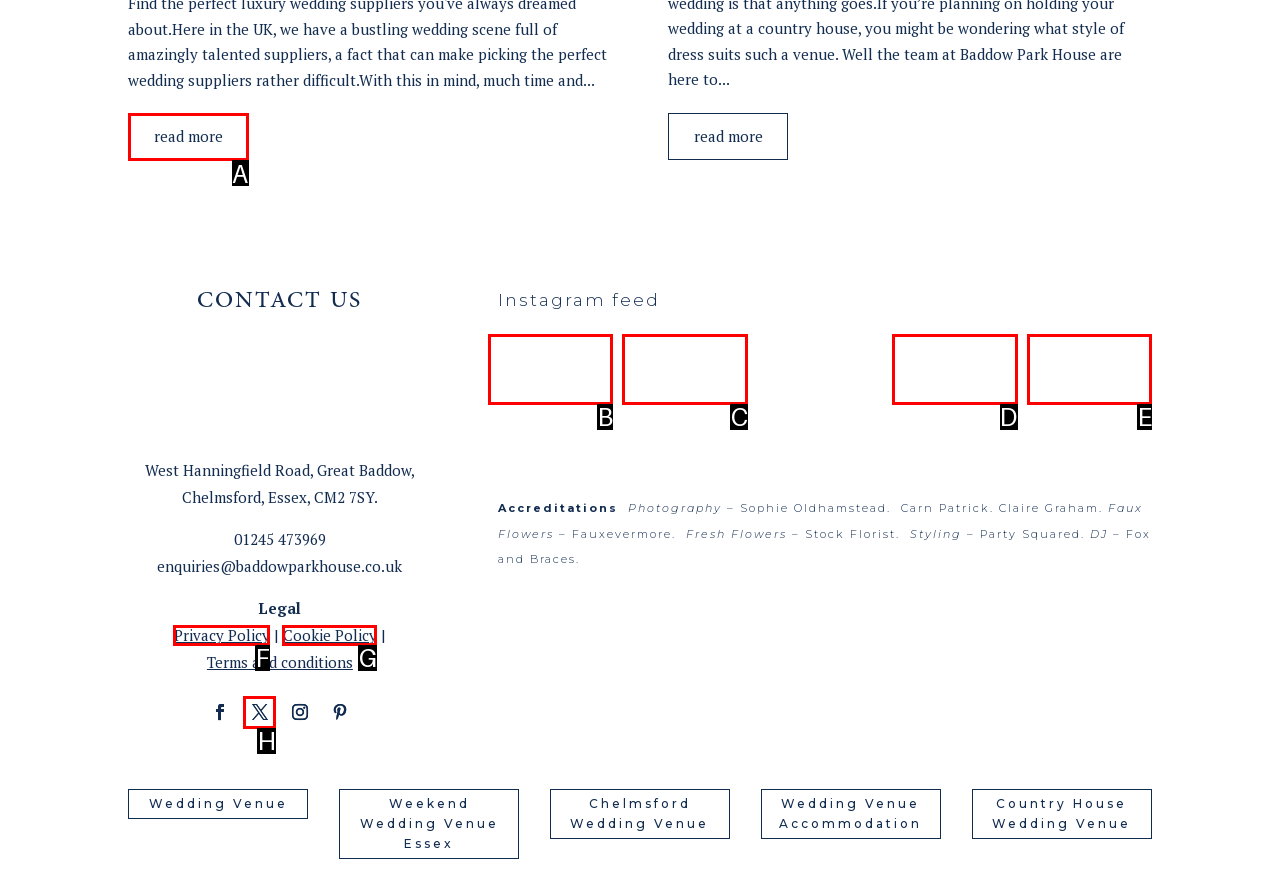Determine the option that best fits the description: Follow
Reply with the letter of the correct option directly.

H